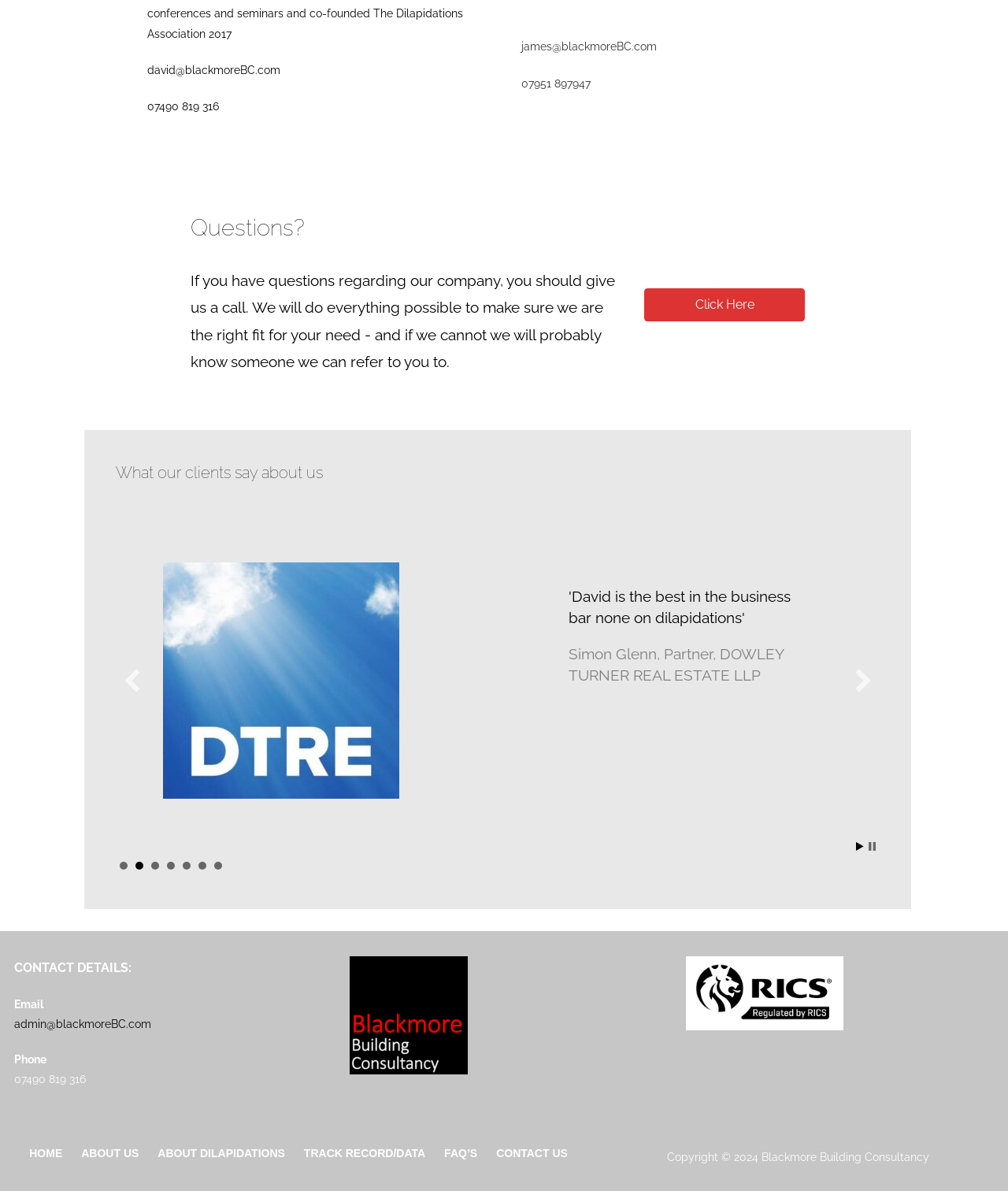What is the purpose of the 'Click Here' link?
Offer a detailed and full explanation in response to the question.

I inferred the purpose of the 'Click Here' link by looking at its context within the webpage. It is located near the 'Questions?' heading and the text 'If you have questions regarding our company, you should give us a call.' Therefore, it is likely that the link is meant to facilitate contact with the company.